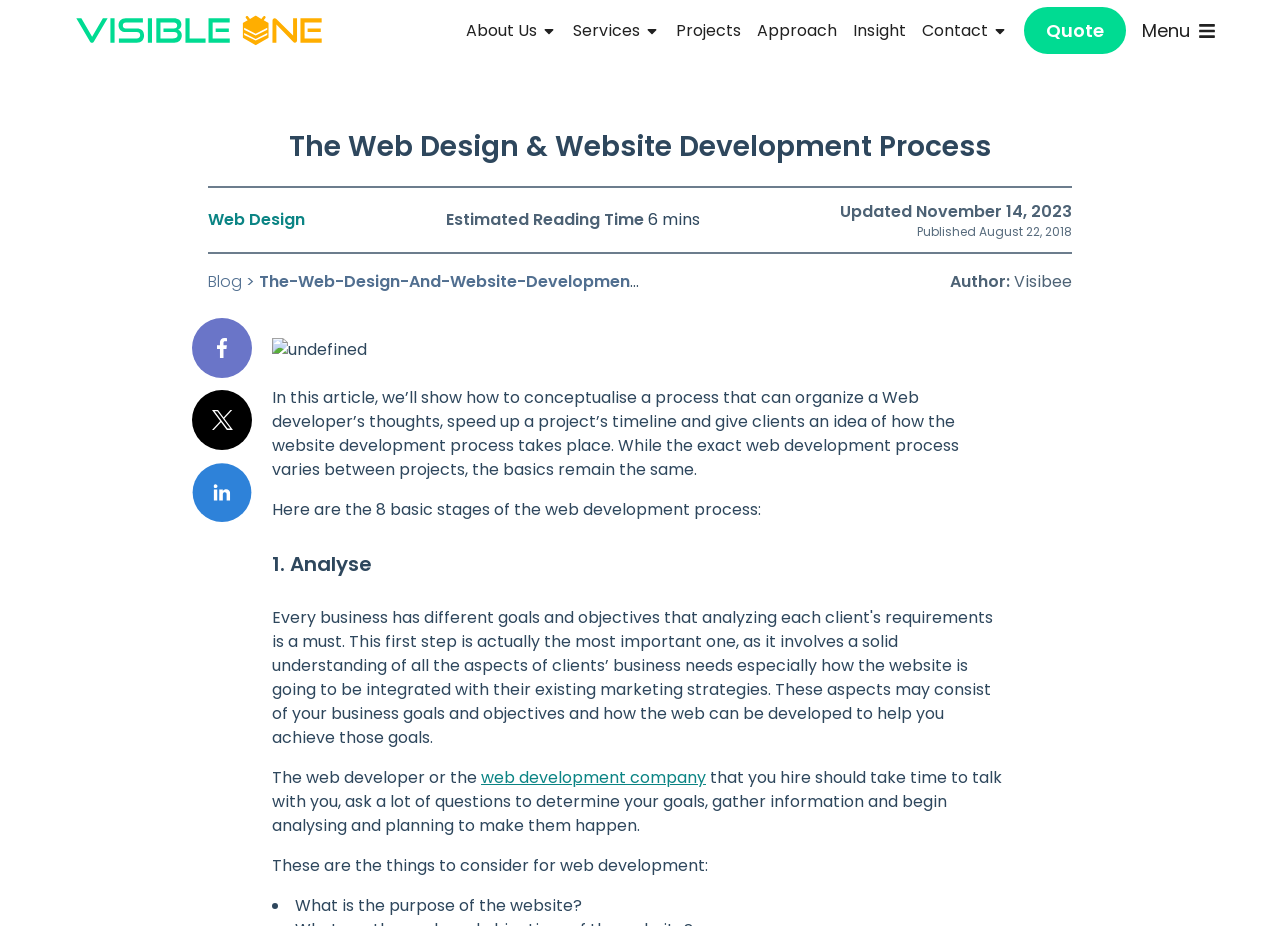Please identify the bounding box coordinates of the element on the webpage that should be clicked to follow this instruction: "Learn about the company's team". The bounding box coordinates should be given as four float numbers between 0 and 1, formatted as [left, top, right, bottom].

None